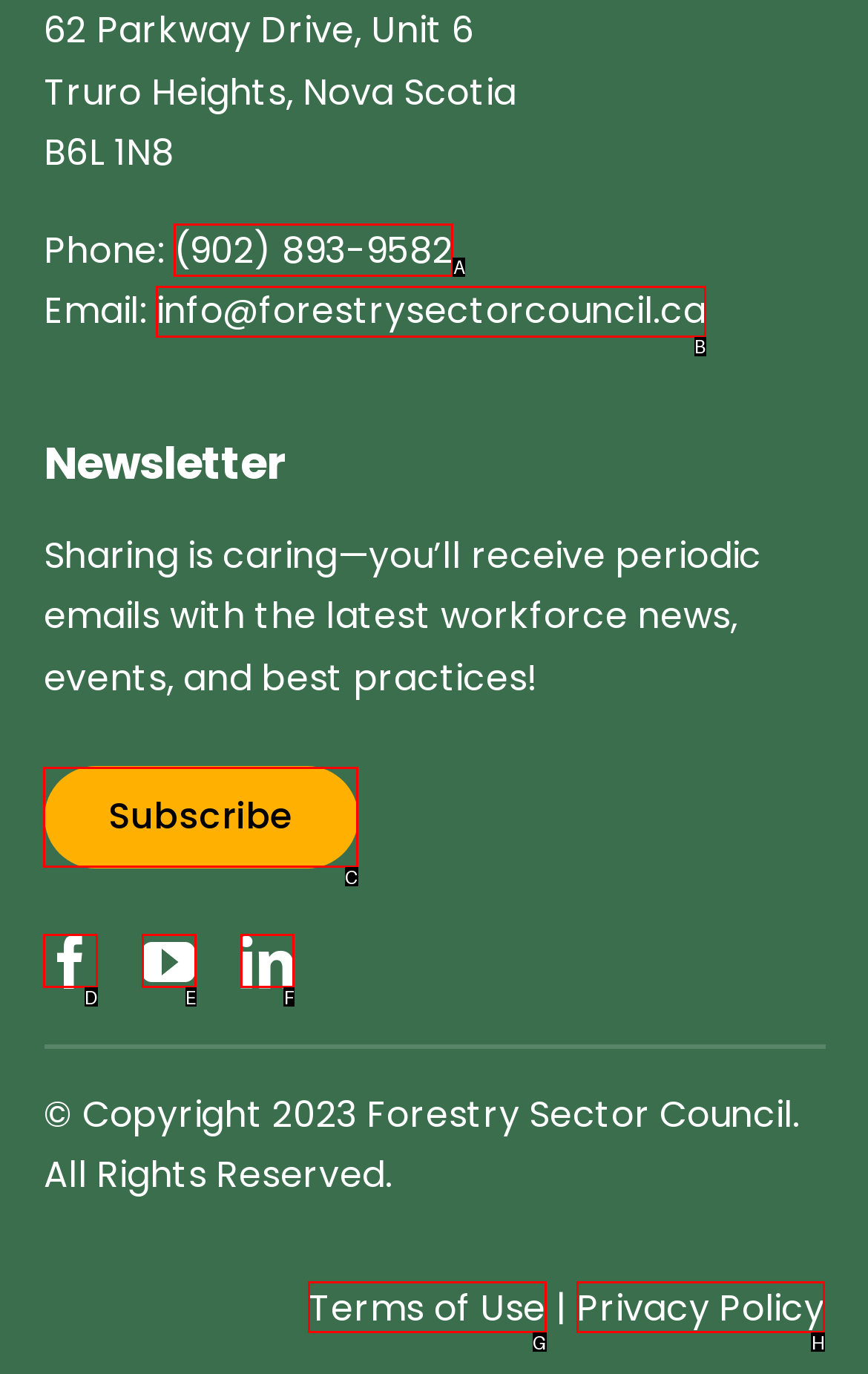Which option should be clicked to complete this task: Call the phone number
Reply with the letter of the correct choice from the given choices.

A